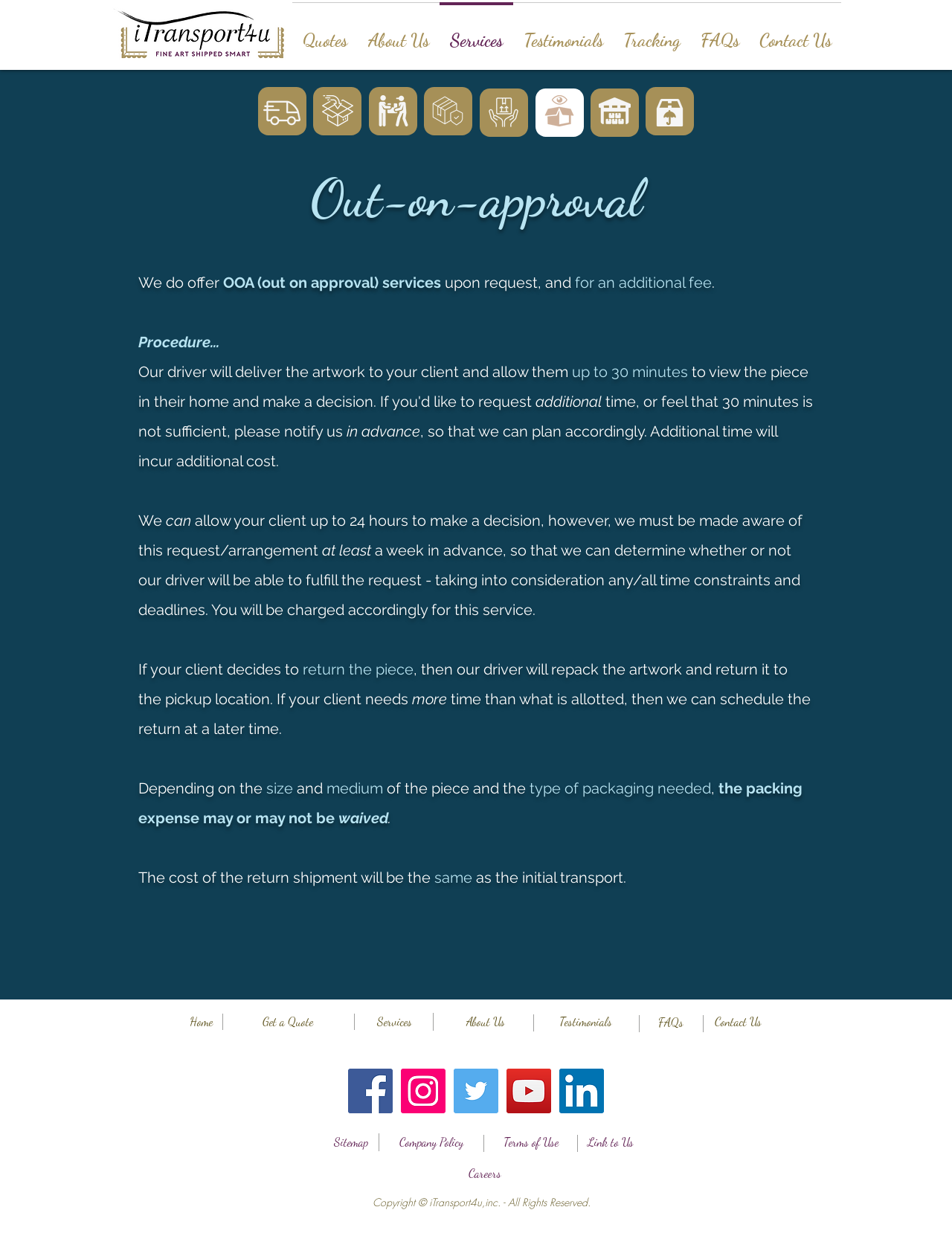Please find and report the bounding box coordinates of the element to click in order to perform the following action: "Click the 'Contact Us' link". The coordinates should be expressed as four float numbers between 0 and 1, in the format [left, top, right, bottom].

[0.787, 0.002, 0.884, 0.053]